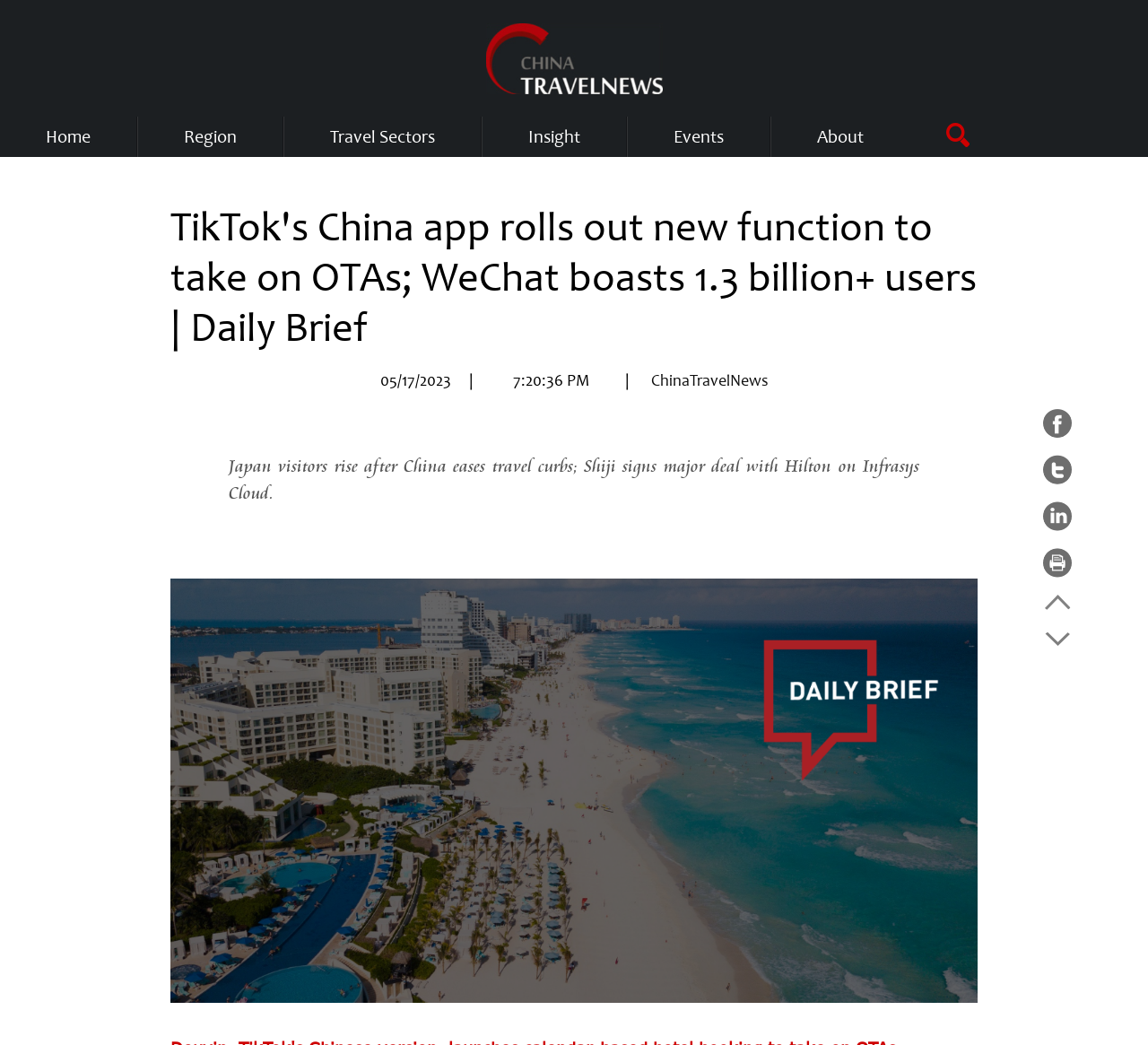Please find the bounding box for the following UI element description. Provide the coordinates in (top-left x, top-left y, bottom-right x, bottom-right y) format, with values between 0 and 1: Events

[0.587, 0.112, 0.63, 0.15]